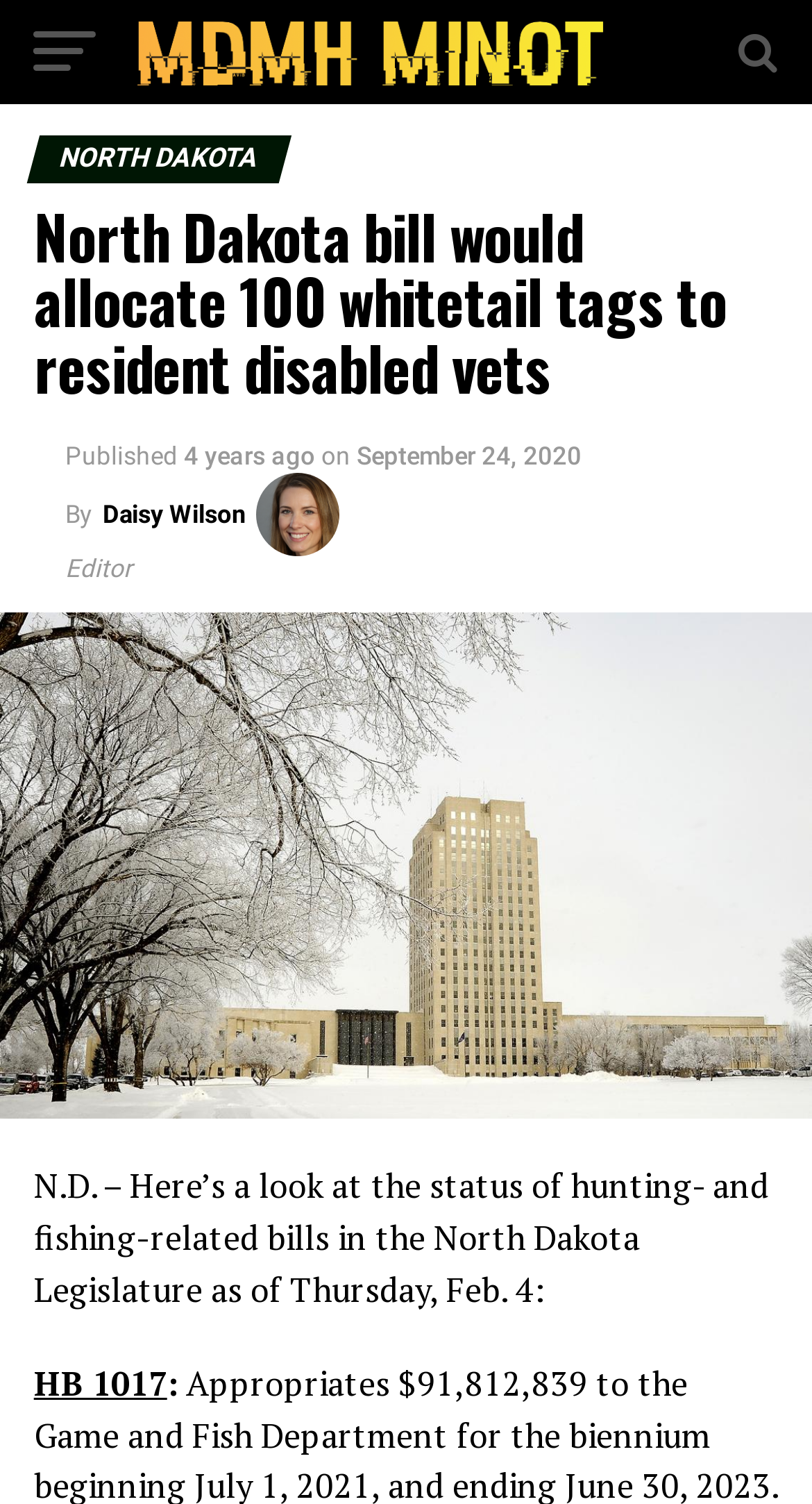Determine the bounding box coordinates of the UI element described by: "Daisy Wilson".

[0.126, 0.332, 0.303, 0.352]